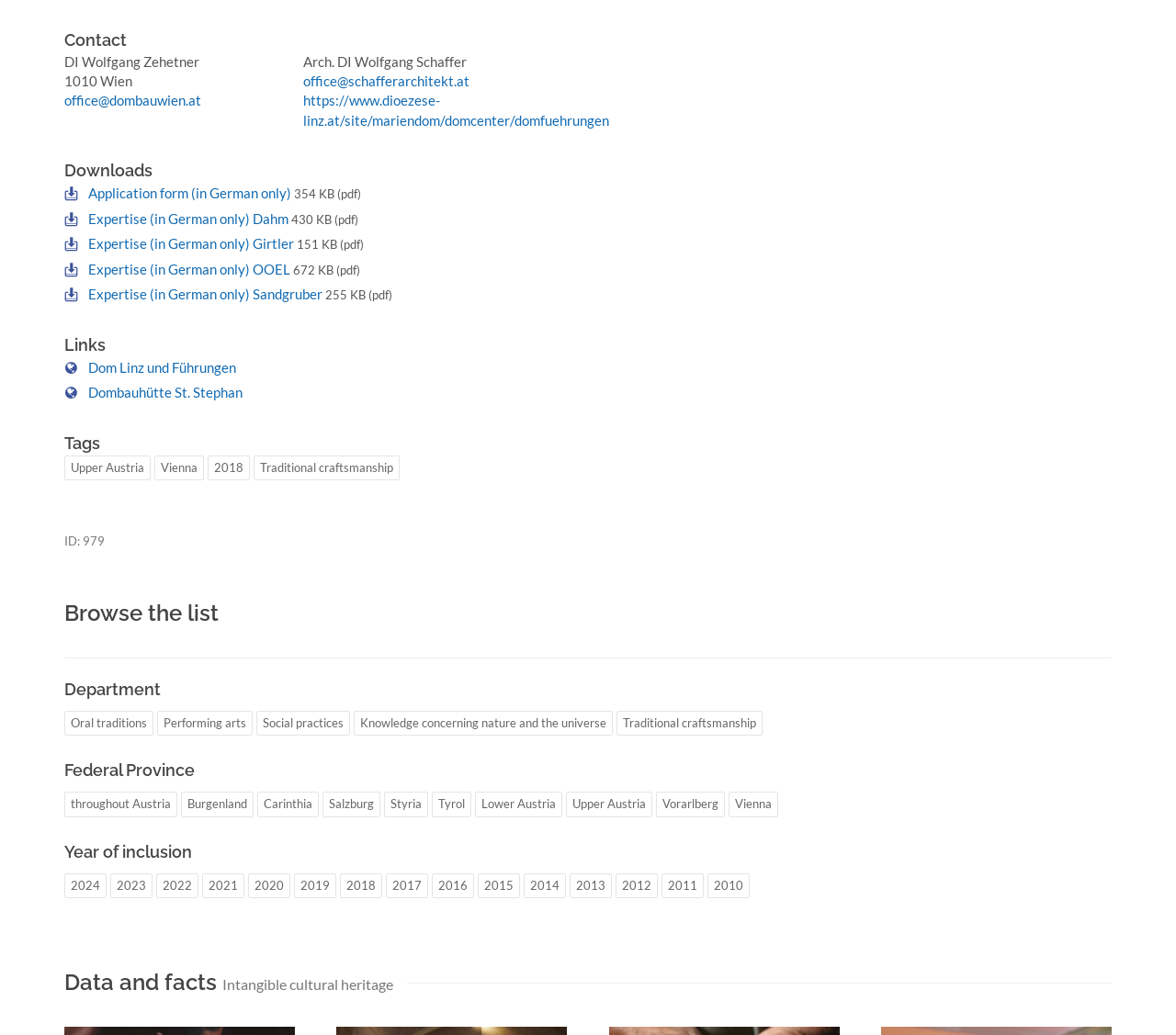Find the bounding box coordinates for the area that should be clicked to accomplish the instruction: "Visit Dom Linz und Führungen".

[0.075, 0.347, 0.201, 0.363]